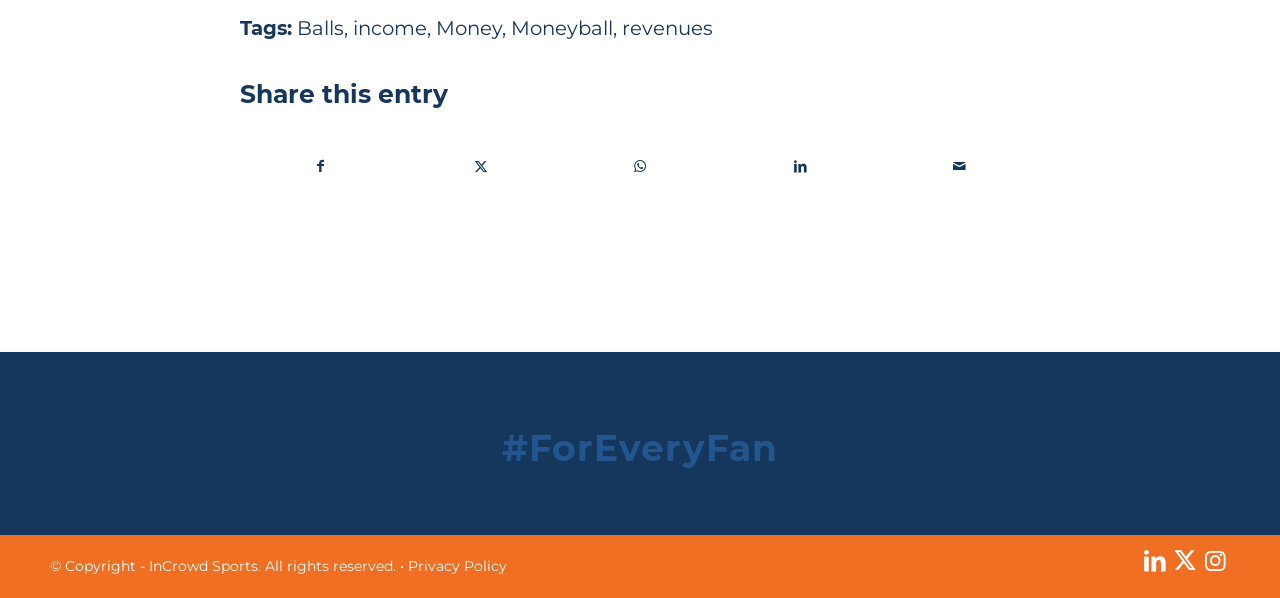What is the hashtag mentioned on the webpage?
Refer to the image and respond with a one-word or short-phrase answer.

#ForEveryFan